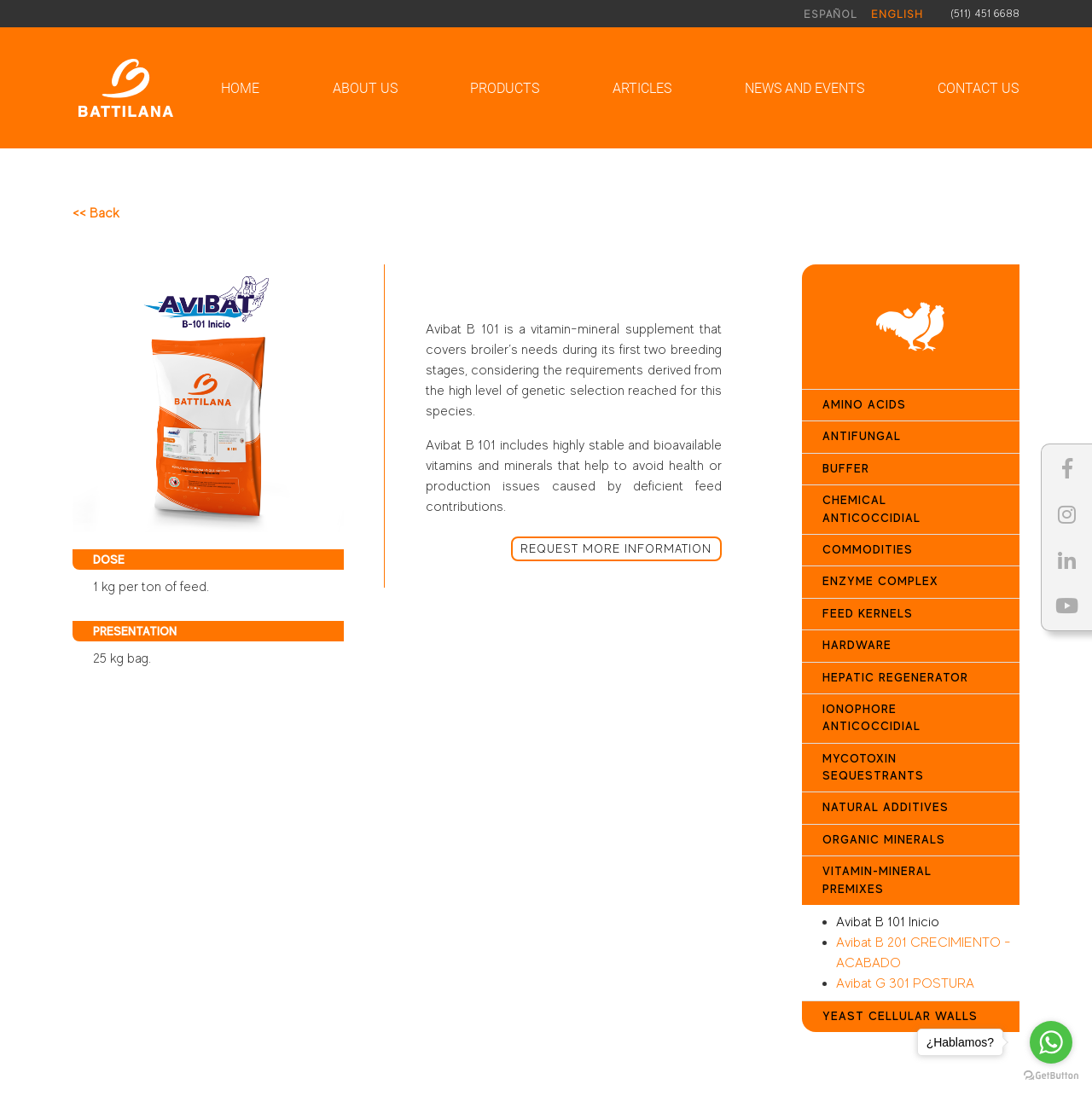Provide the bounding box coordinates of the HTML element this sentence describes: "Products". The bounding box coordinates consist of four float numbers between 0 and 1, i.e., [left, top, right, bottom].

[0.425, 0.065, 0.5, 0.095]